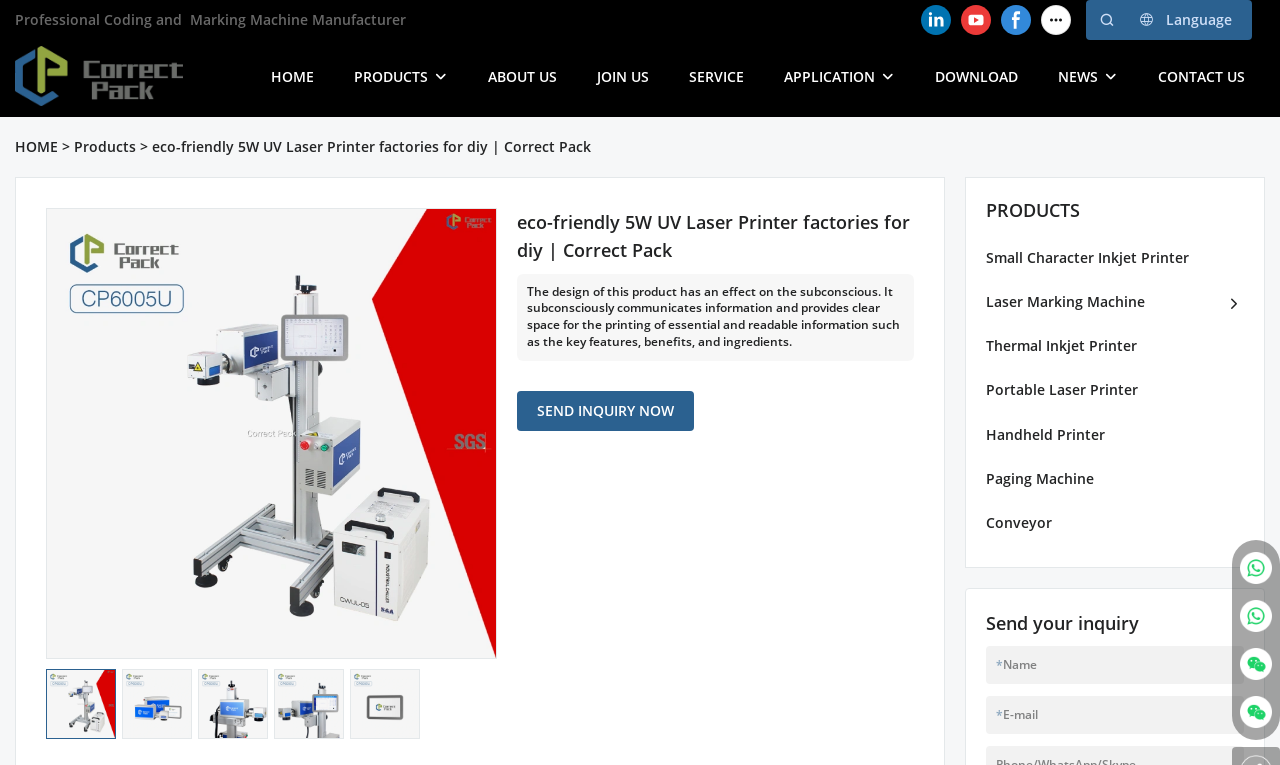Locate the UI element that matches the description Small Character Inkjet Printer in the webpage screenshot. Return the bounding box coordinates in the format (top-left x, top-left y, bottom-right x, bottom-right y), with values ranging from 0 to 1.

[0.77, 0.311, 0.929, 0.363]